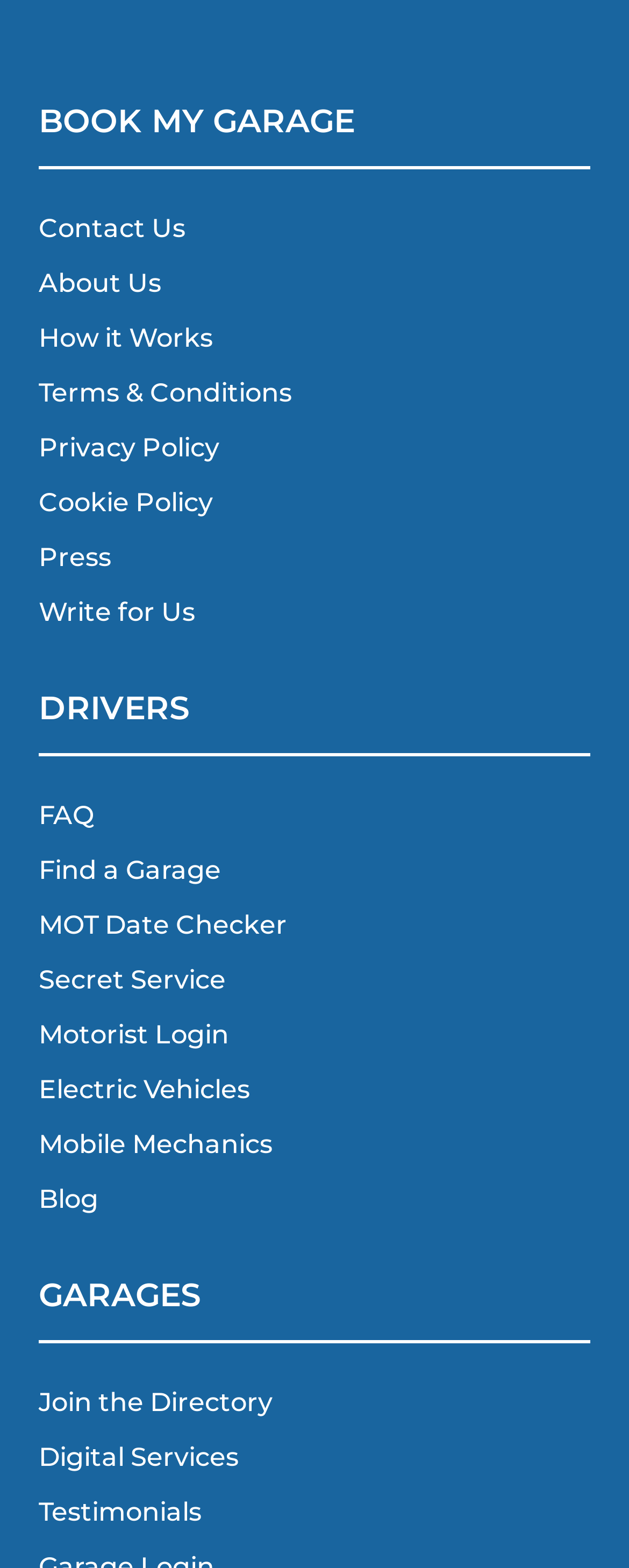Please identify the bounding box coordinates of the element on the webpage that should be clicked to follow this instruction: "Find a Garage". The bounding box coordinates should be given as four float numbers between 0 and 1, formatted as [left, top, right, bottom].

[0.062, 0.545, 0.351, 0.565]